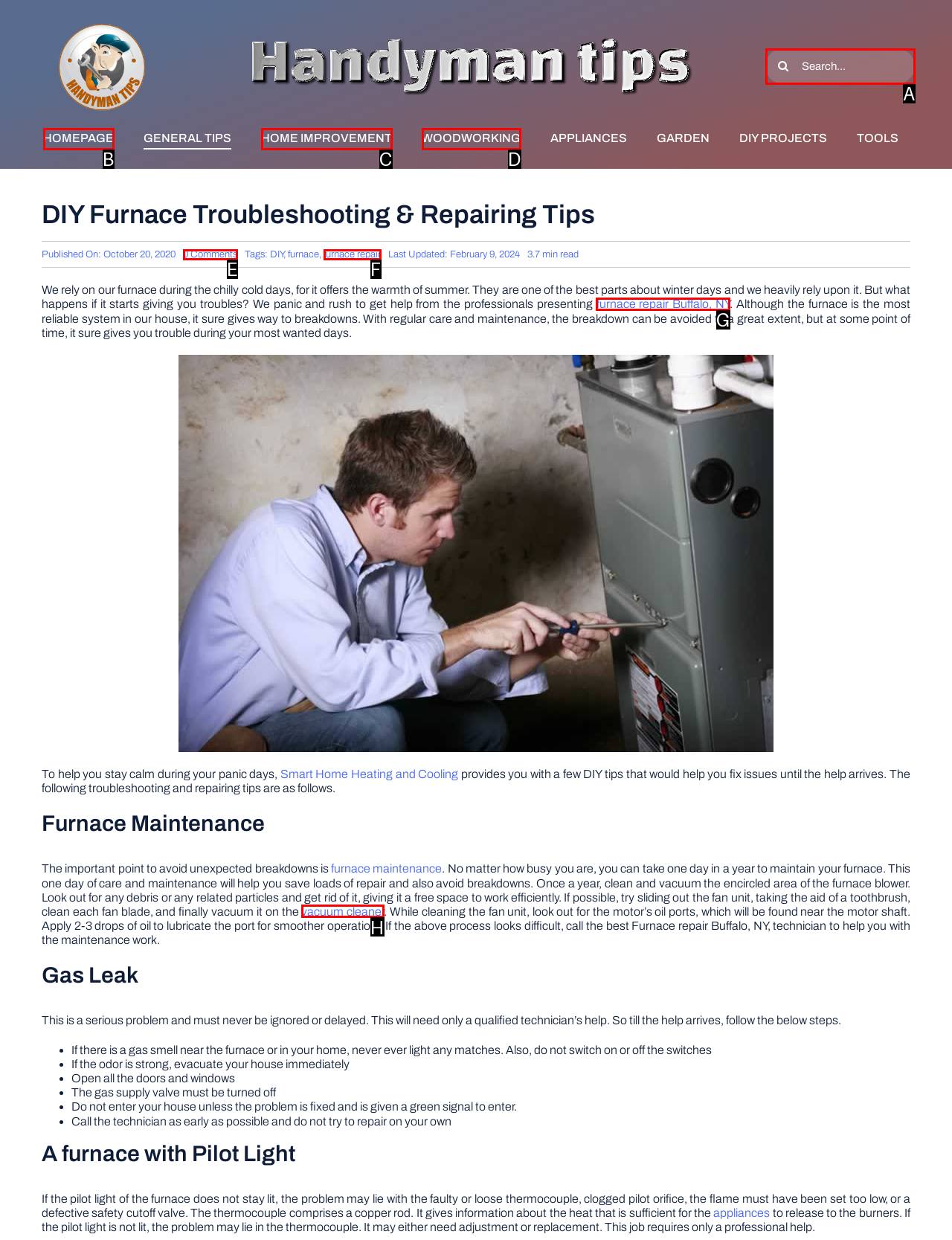Tell me which one HTML element I should click to complete the following task: Search for handyman tips Answer with the option's letter from the given choices directly.

A